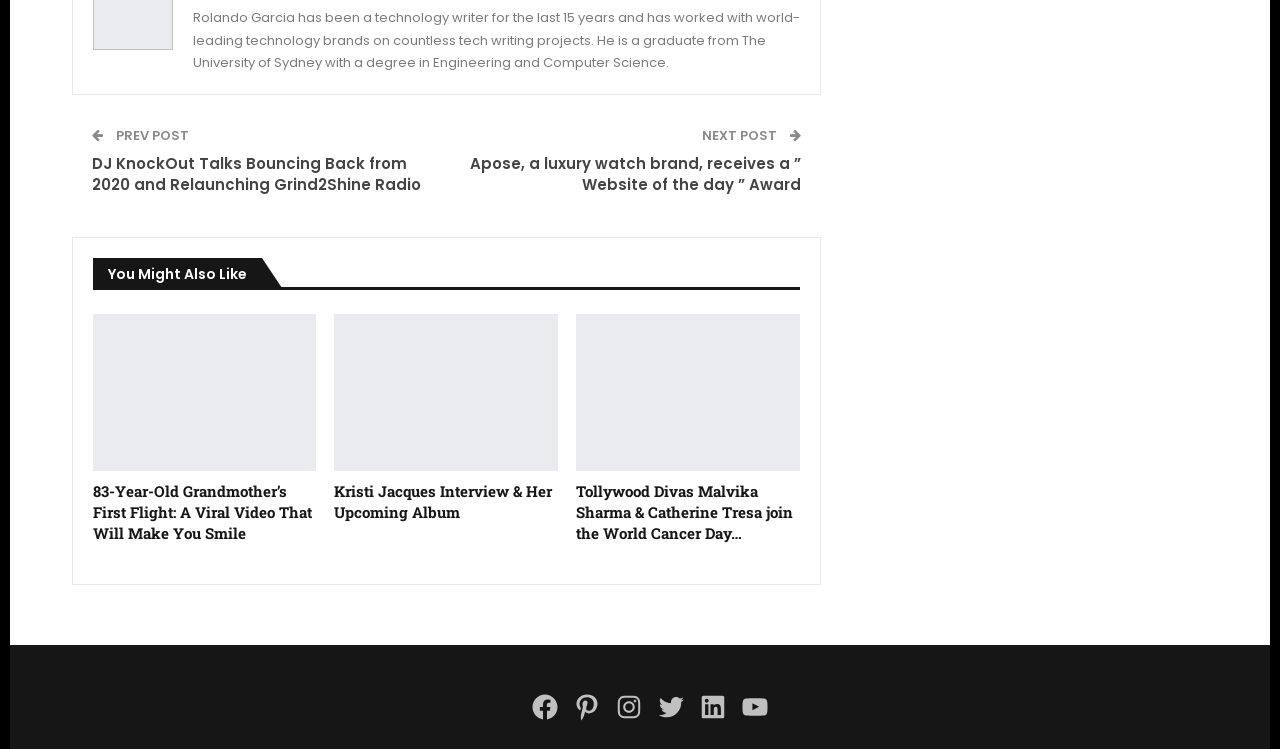Using the provided element description "More from author", determine the bounding box coordinates of the UI element.

[0.204, 0.344, 0.315, 0.383]